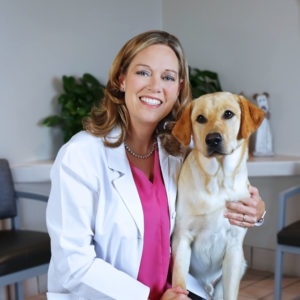Examine the image and give a thorough answer to the following question:
What breed of dog is in the image?

The caption explicitly mentions that the dog sitting comfortably by Dr. Latimer's side is a friendly Labrador Retriever, which is a popular breed of dog.